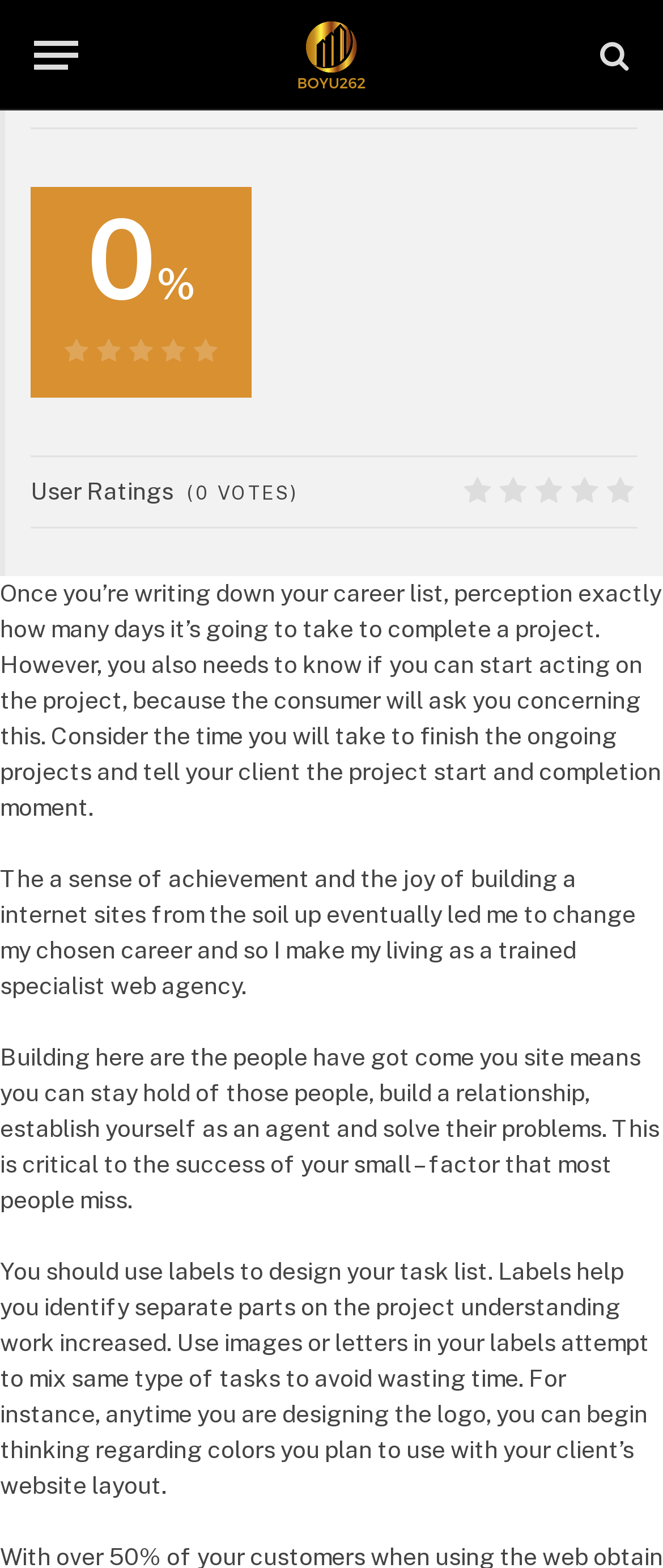What is the purpose of telling your client the project start and completion time?
Answer the question in as much detail as possible.

The webpage suggests that you should tell your client the project start and completion time because the consumer will ask you about it, and it's essential to inform them about the project timeline.